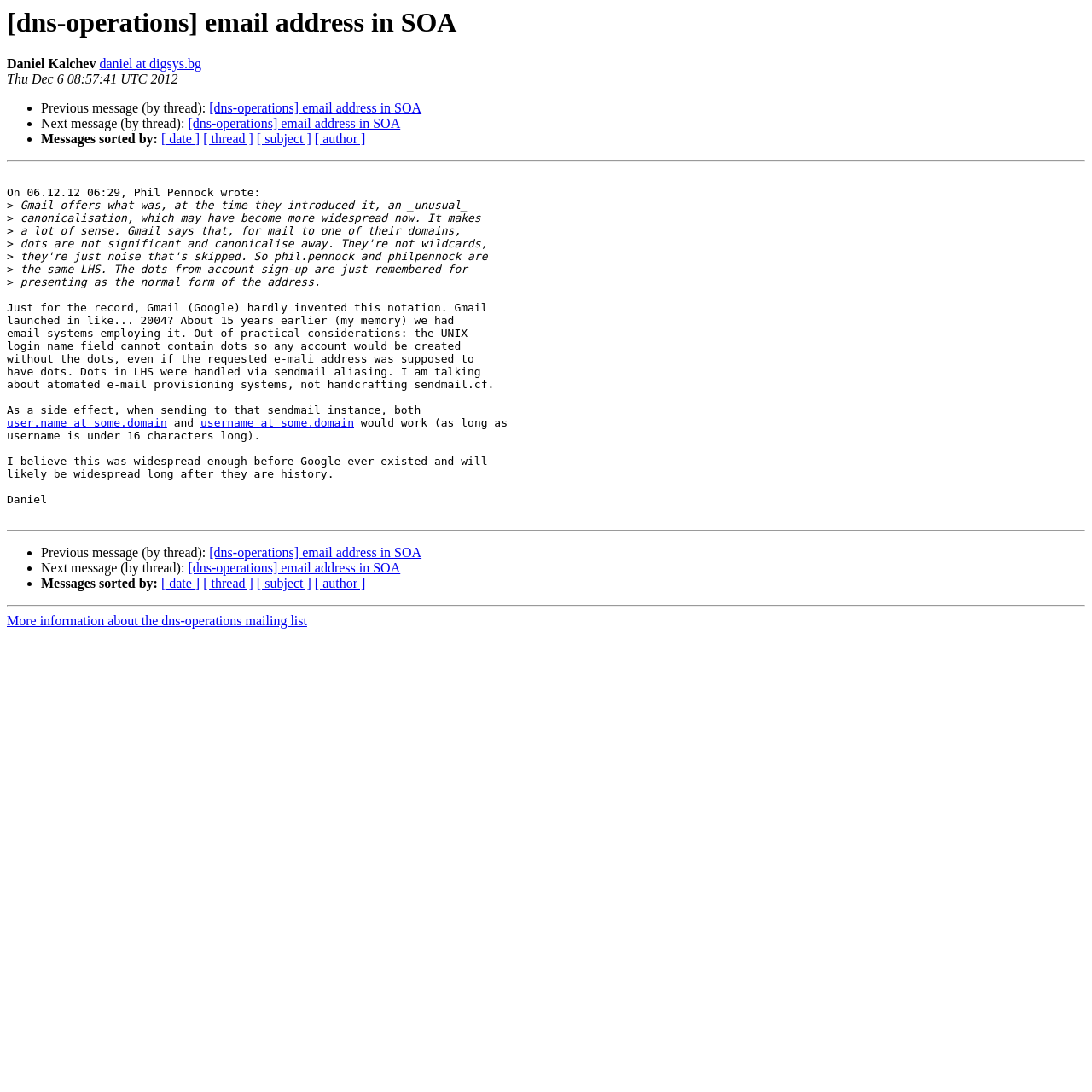Please identify the bounding box coordinates of the element that needs to be clicked to execute the following command: "View previous message in thread". Provide the bounding box using four float numbers between 0 and 1, formatted as [left, top, right, bottom].

[0.192, 0.093, 0.386, 0.106]